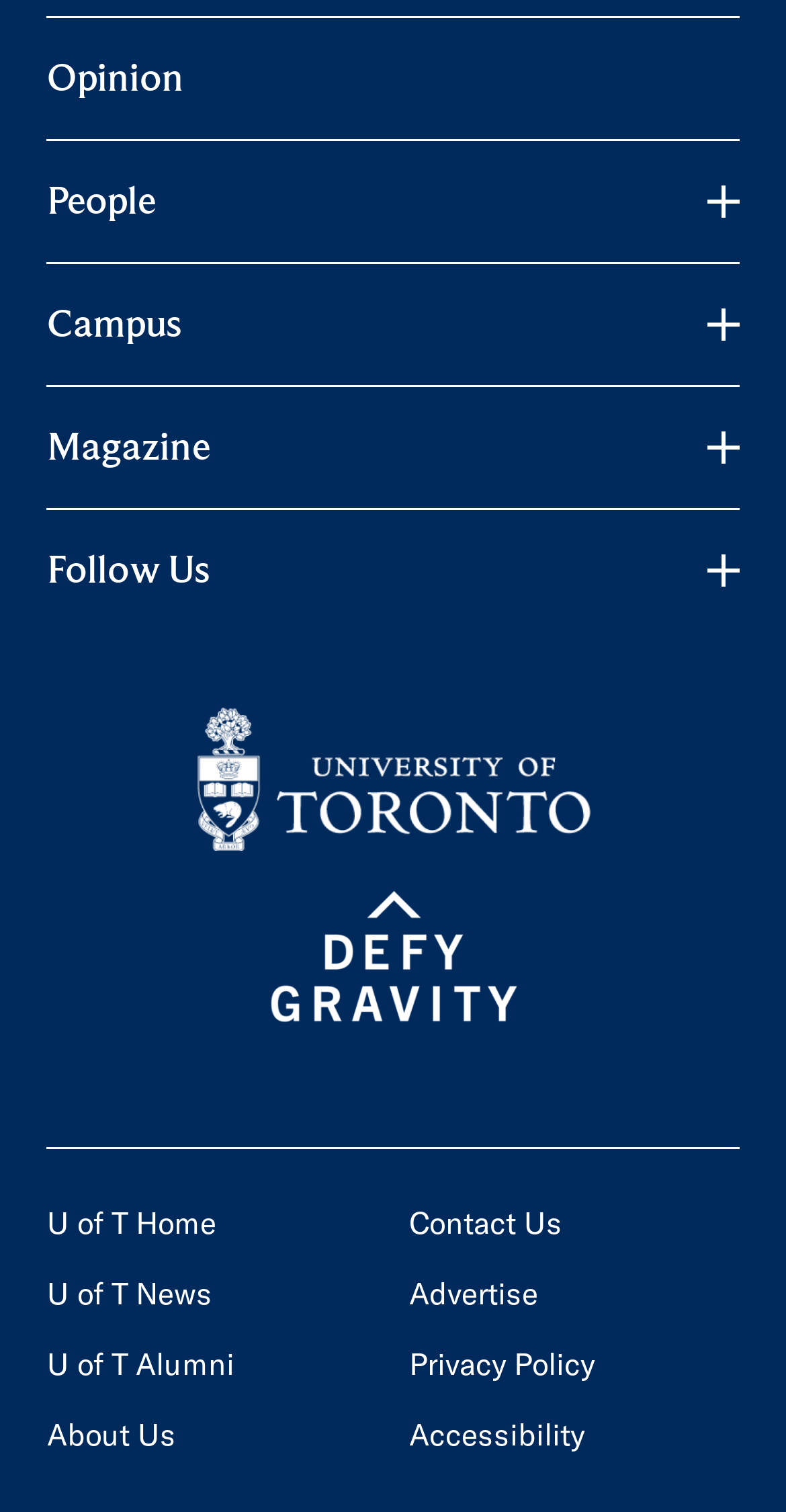Identify the bounding box coordinates of the specific part of the webpage to click to complete this instruction: "View U of T Home".

[0.06, 0.796, 0.275, 0.821]